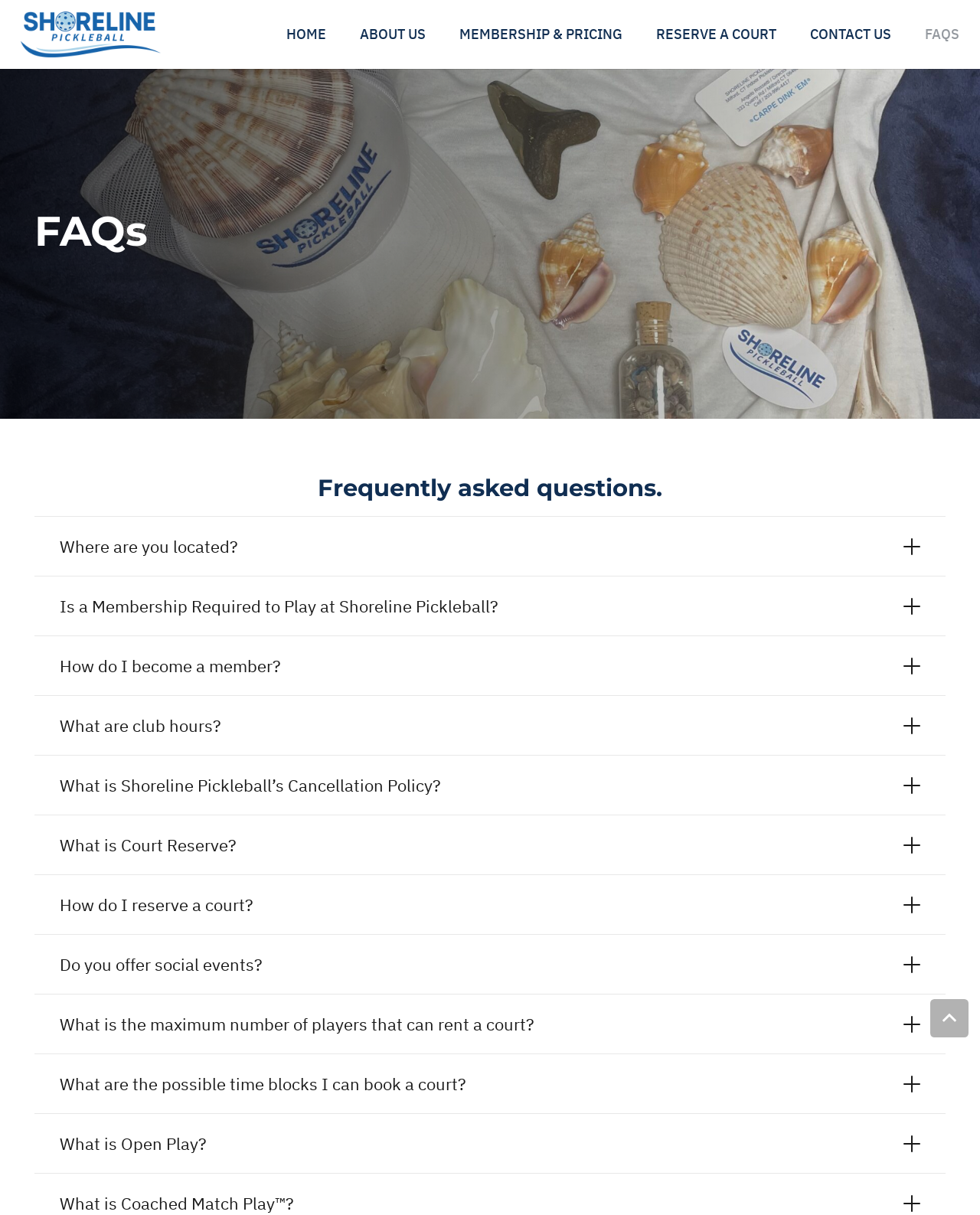Identify the bounding box coordinates for the region of the element that should be clicked to carry out the instruction: "Click Where are you located?". The bounding box coordinates should be four float numbers between 0 and 1, i.e., [left, top, right, bottom].

[0.035, 0.425, 0.965, 0.474]